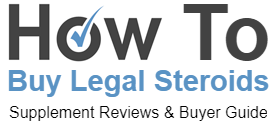Provide a comprehensive description of the image.

The image features the title "How To Buy Legal Steroids," prominently displayed in a bold, modern font. The phrase "Buy Legal Steroids" is emphasized, suggesting a focus on safe and legal options for anabolic supplements. Below this title, the text "Supplement Reviews & Buyer Guide" provides context, indicating that the content will offer insights and evaluations on various legal steroid options. The design appears to be intended for an informative webpage aimed at educating potential buyers about purchasing anabolic supplements responsibly and legally.